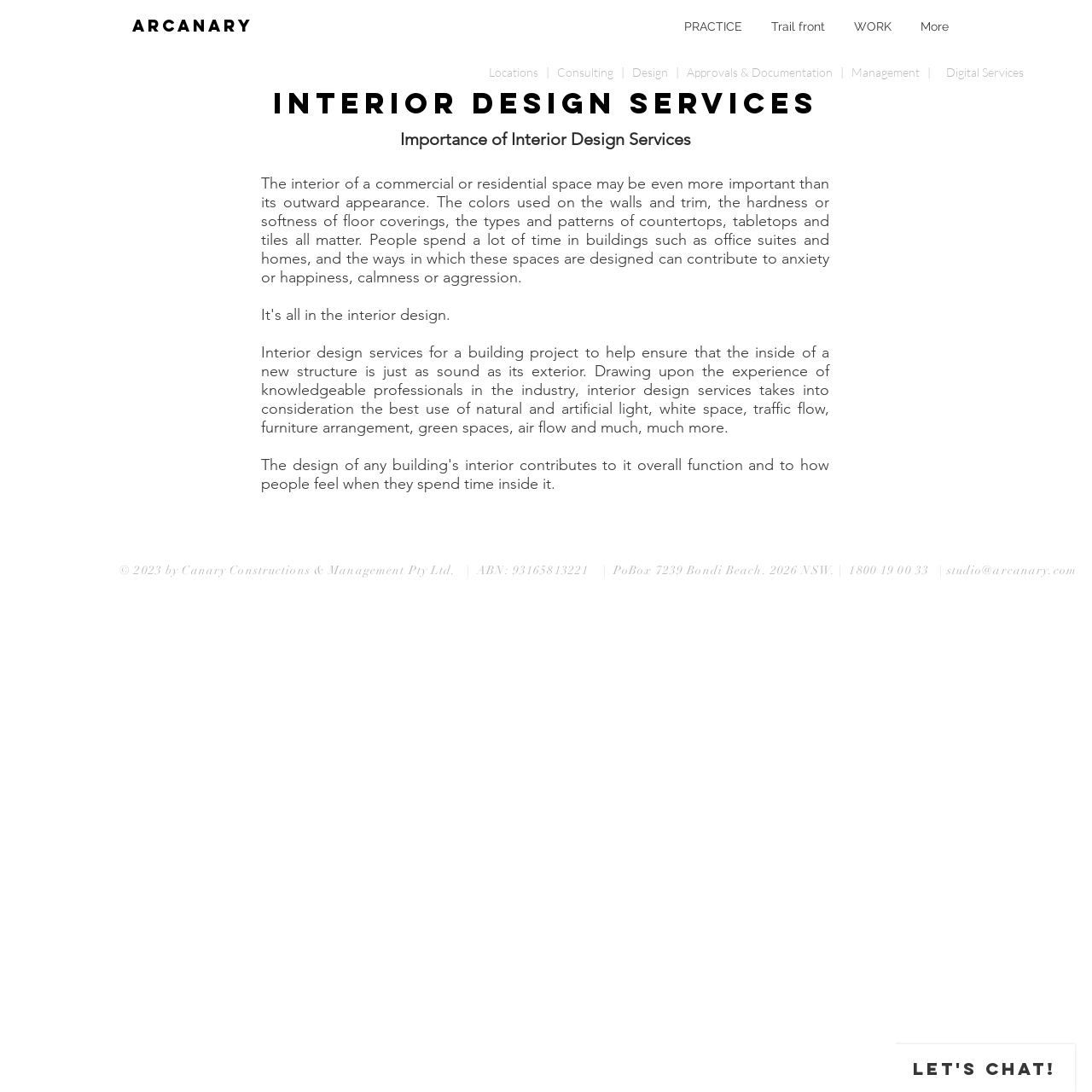Locate the bounding box coordinates of the clickable area to execute the instruction: "Click on the 'ARCANARY' link". Provide the coordinates as four float numbers between 0 and 1, represented as [left, top, right, bottom].

[0.121, 0.014, 0.232, 0.033]